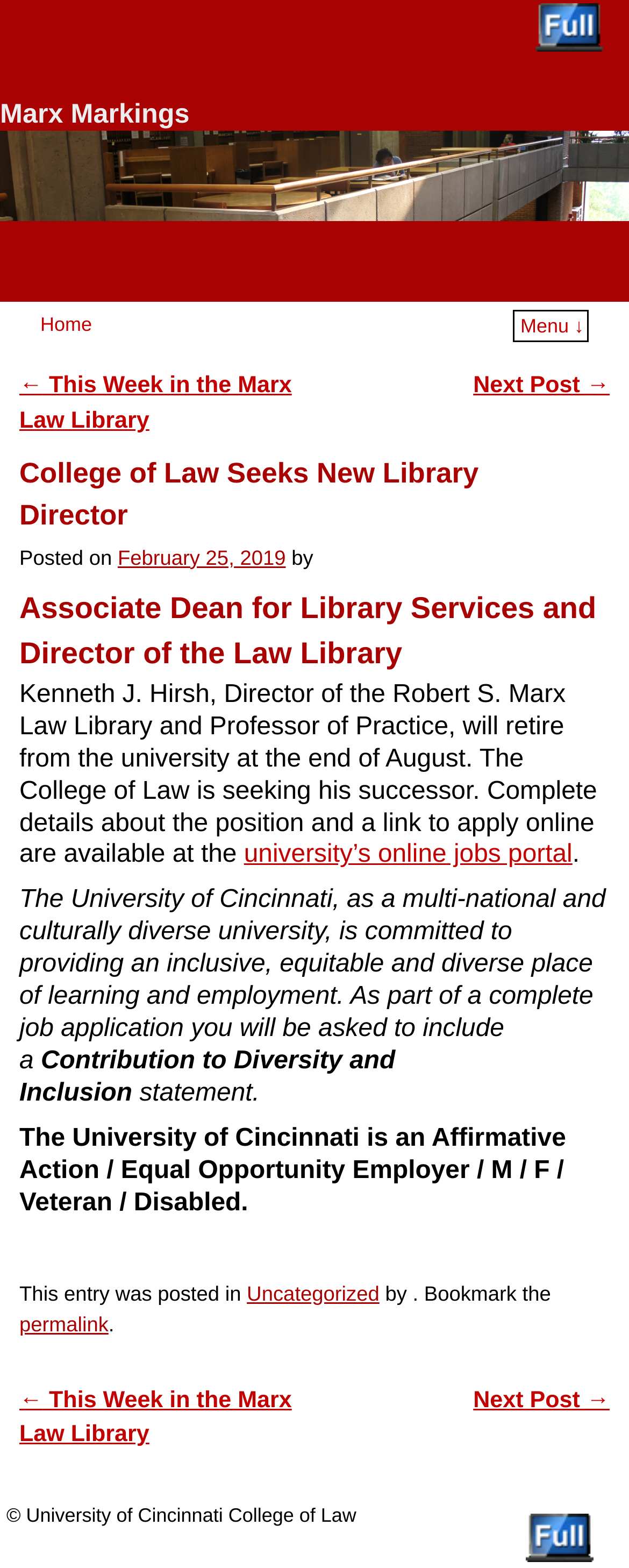Locate the bounding box coordinates of the area that needs to be clicked to fulfill the following instruction: "View the full image". The coordinates should be in the format of four float numbers between 0 and 1, namely [left, top, right, bottom].

[0.85, 0.002, 0.958, 0.033]